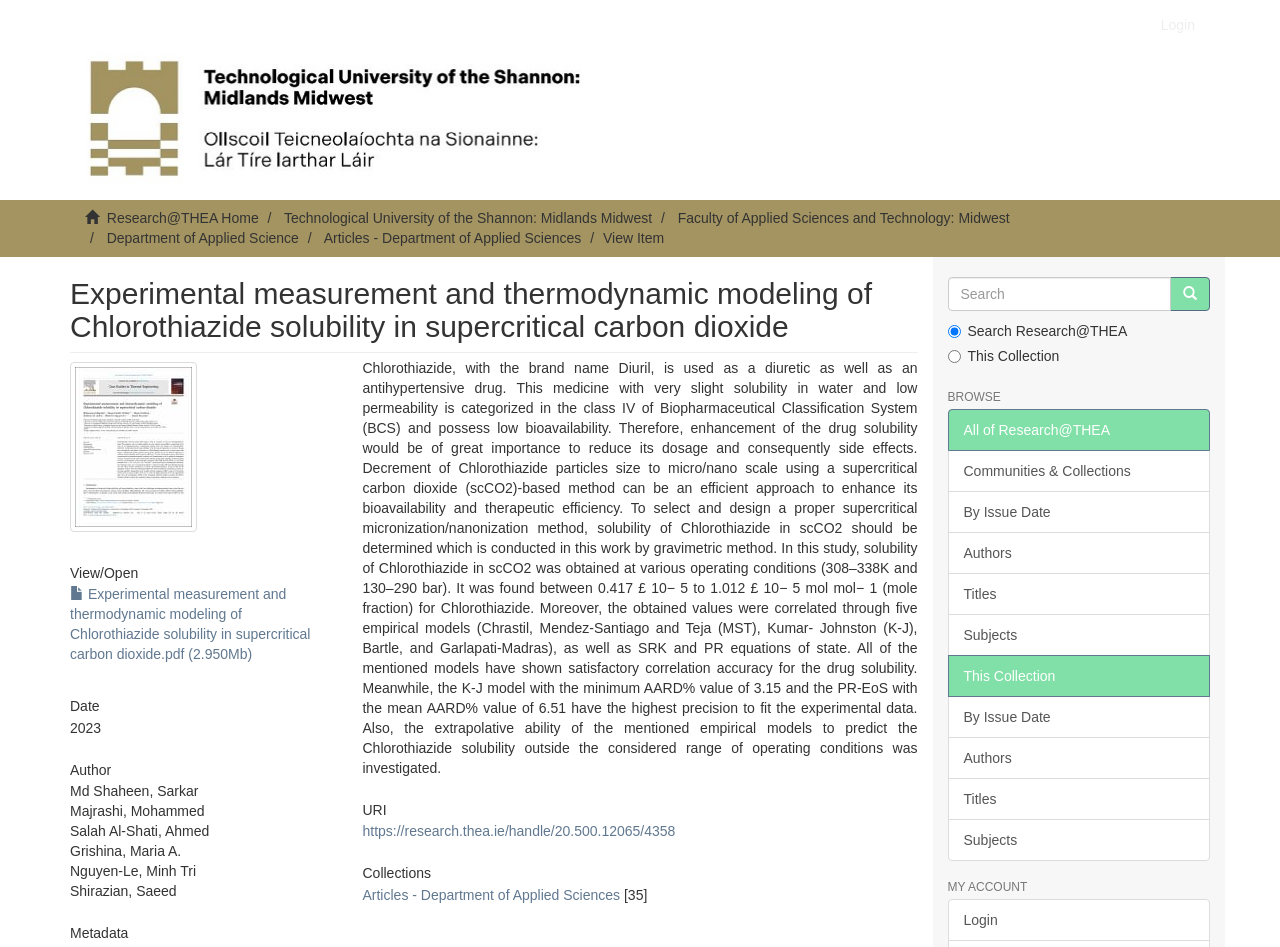Construct a comprehensive description capturing every detail on the webpage.

This webpage appears to be a research article page from the Technological University of the Shannon: Midlands Midwest. At the top left, there is a link to the homepage, followed by a series of links to different departments and faculties. On the top right, there is a login link.

Below the top navigation bar, there is a heading with the title of the research article, "Experimental measurement and thermodynamic modeling of Chlorothiazide solubility in supercritical carbon dioxide". Next to the title, there is a thumbnail image.

Under the title, there are several sections. The first section has a "View/ Open" heading, followed by a link to a PDF file of the article. The next section has a "Date" heading, with the year "2023" listed below. The "Author" section lists several authors, including Md Shaheen, Sarkar, Majrashi, Mohammed, and others.

The "Metadata" section has a long description of the research article, which discusses the solubility of Chlorothiazide in supercritical carbon dioxide and its potential applications. Below the description, there is a "URI" heading, followed by a link to the article's URI.

On the right side of the page, there is a search box with a "Go" button, and several radio buttons to select the search scope. Below the search box, there are several links to browse different collections and categories, including "Communities & Collections", "By Issue Date", "Authors", "Titles", and "Subjects". There is also a "MY ACCOUNT" section with a login link.

Overall, the webpage appears to be a detailed research article page with various sections and links to related resources.